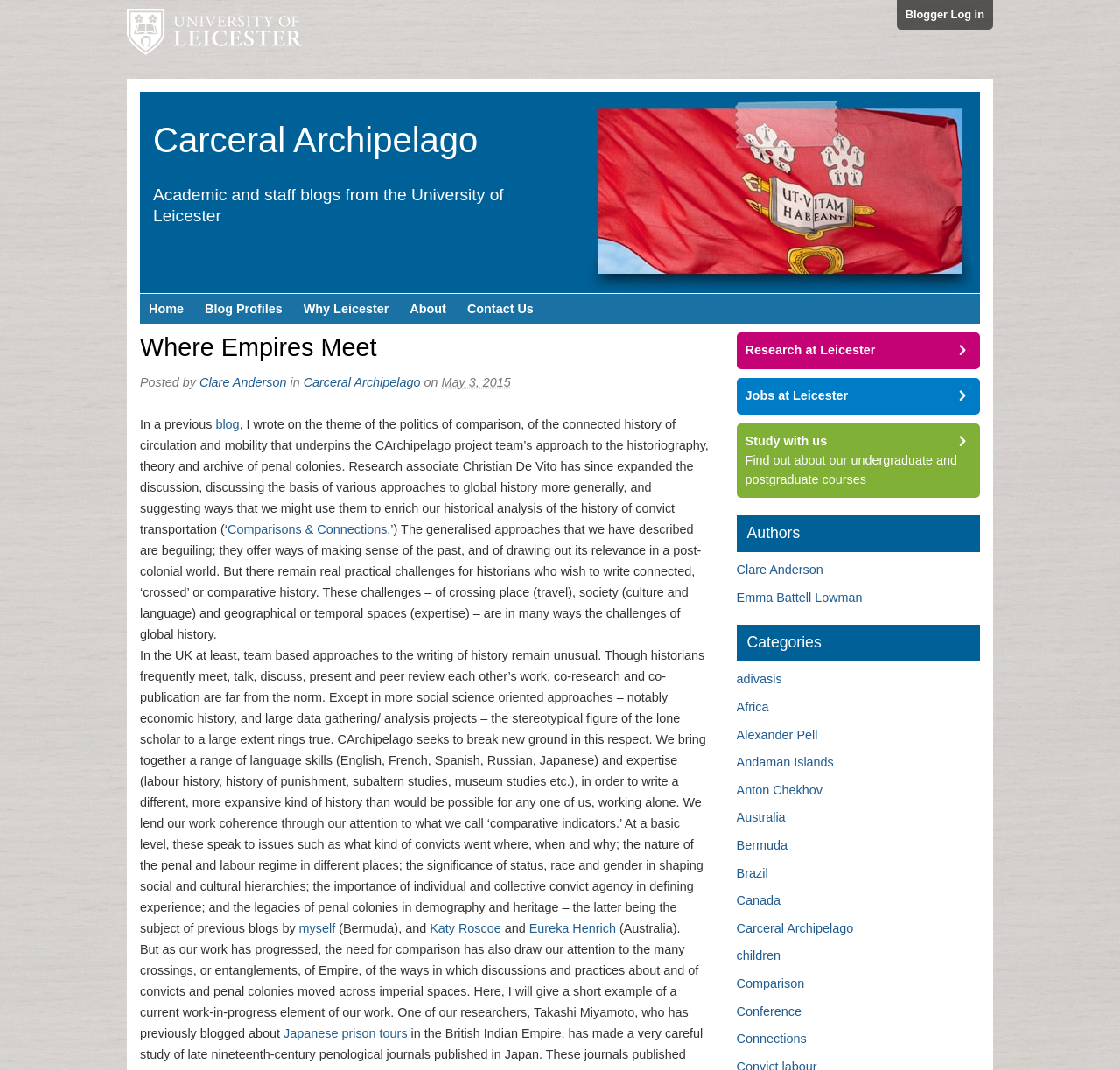Can you determine the bounding box coordinates of the area that needs to be clicked to fulfill the following instruction: "Visit the 'Home' page"?

[0.125, 0.275, 0.172, 0.303]